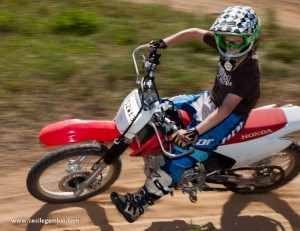Provide a brief response to the question below using a single word or phrase: 
What type of riding is the rider engaged in?

Motocross